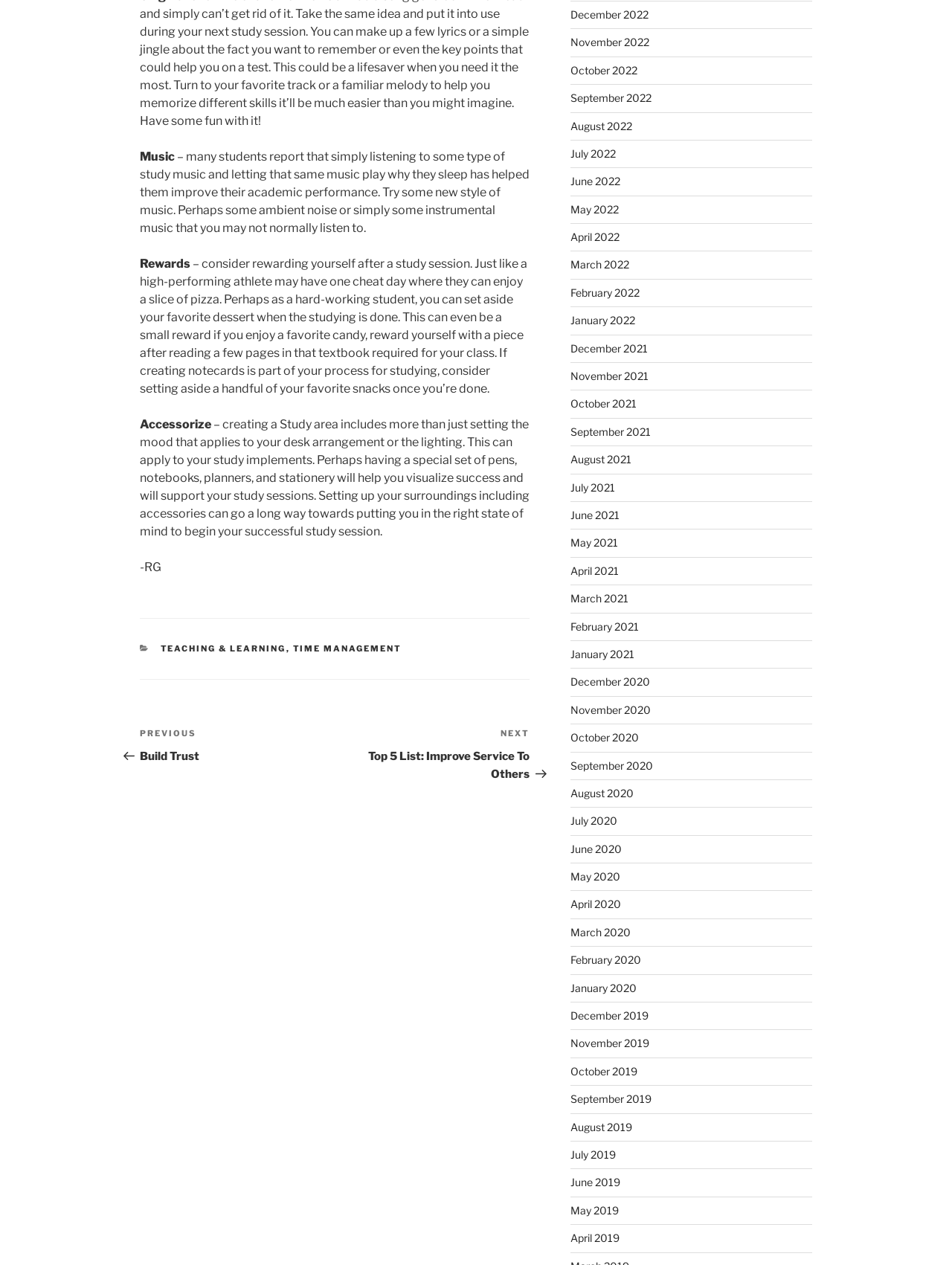Given the webpage screenshot and the description, determine the bounding box coordinates (top-left x, top-left y, bottom-right x, bottom-right y) that define the location of the UI element matching this description: Previous PostPrevious Build Trust

[0.147, 0.575, 0.352, 0.603]